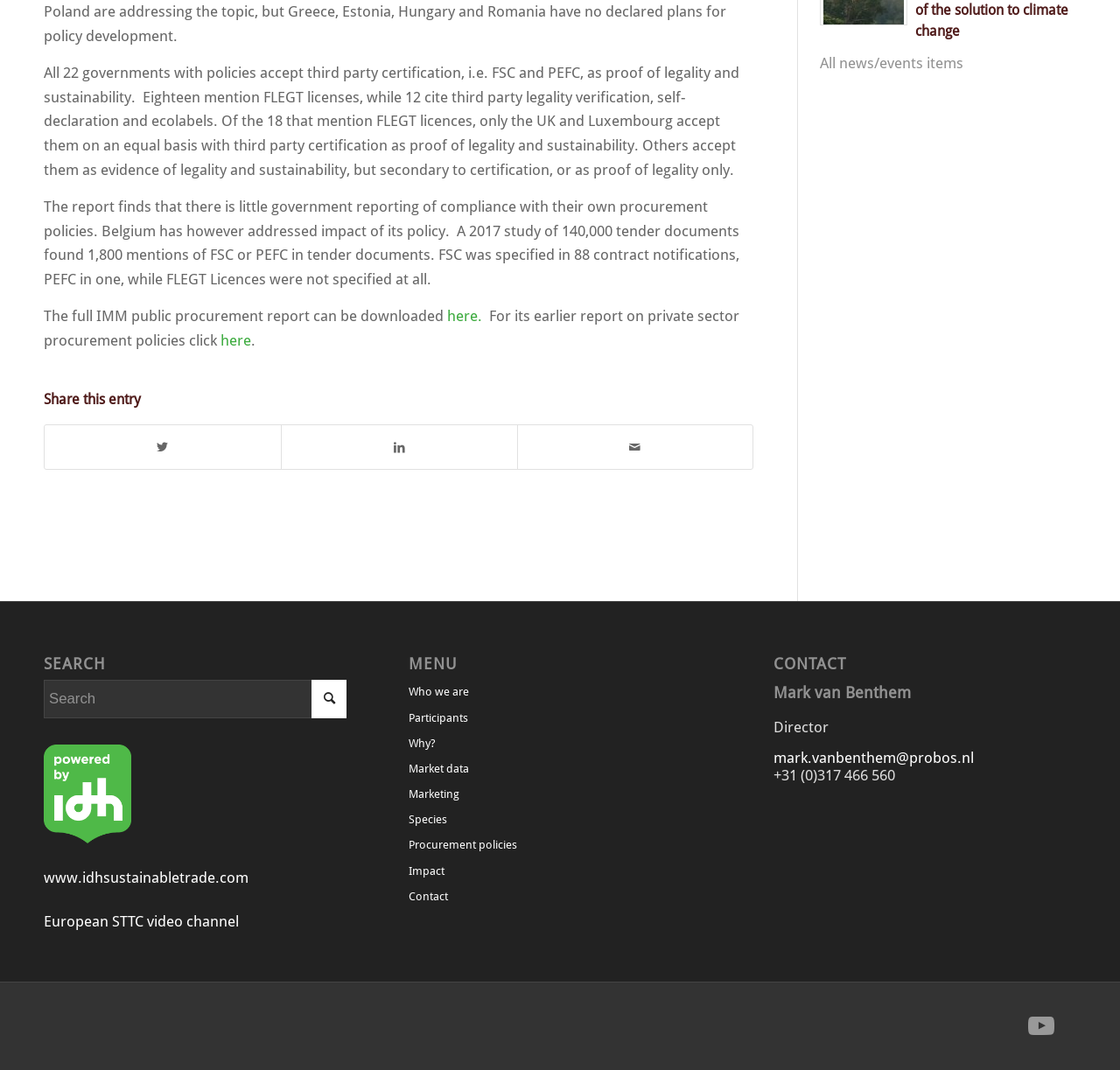Find the bounding box coordinates of the element's region that should be clicked in order to follow the given instruction: "Go to the European STTC video channel". The coordinates should consist of four float numbers between 0 and 1, i.e., [left, top, right, bottom].

[0.039, 0.853, 0.213, 0.869]